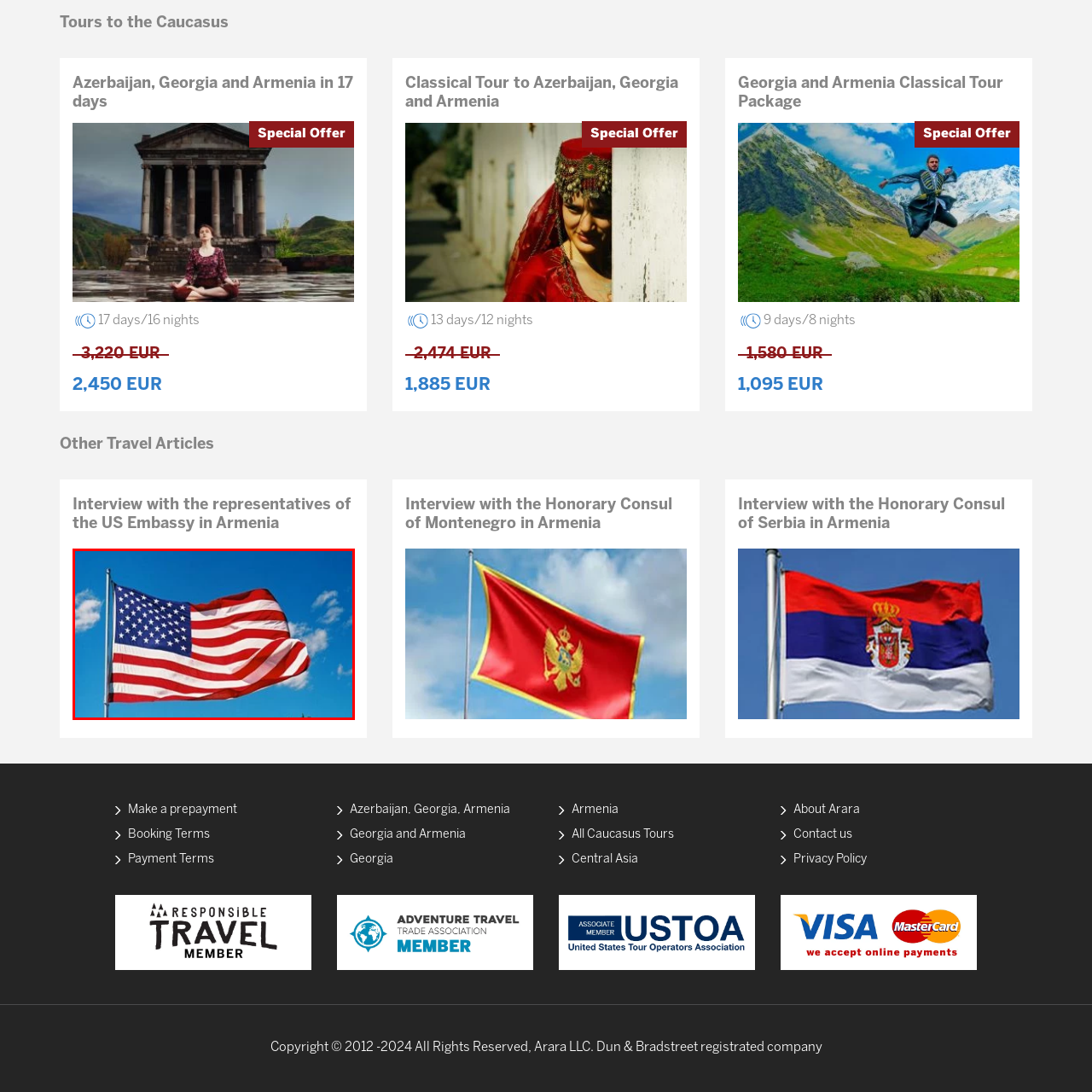What does the flag symbolize?
Focus on the area within the red boundary in the image and answer the question with one word or a short phrase.

Unity and independence